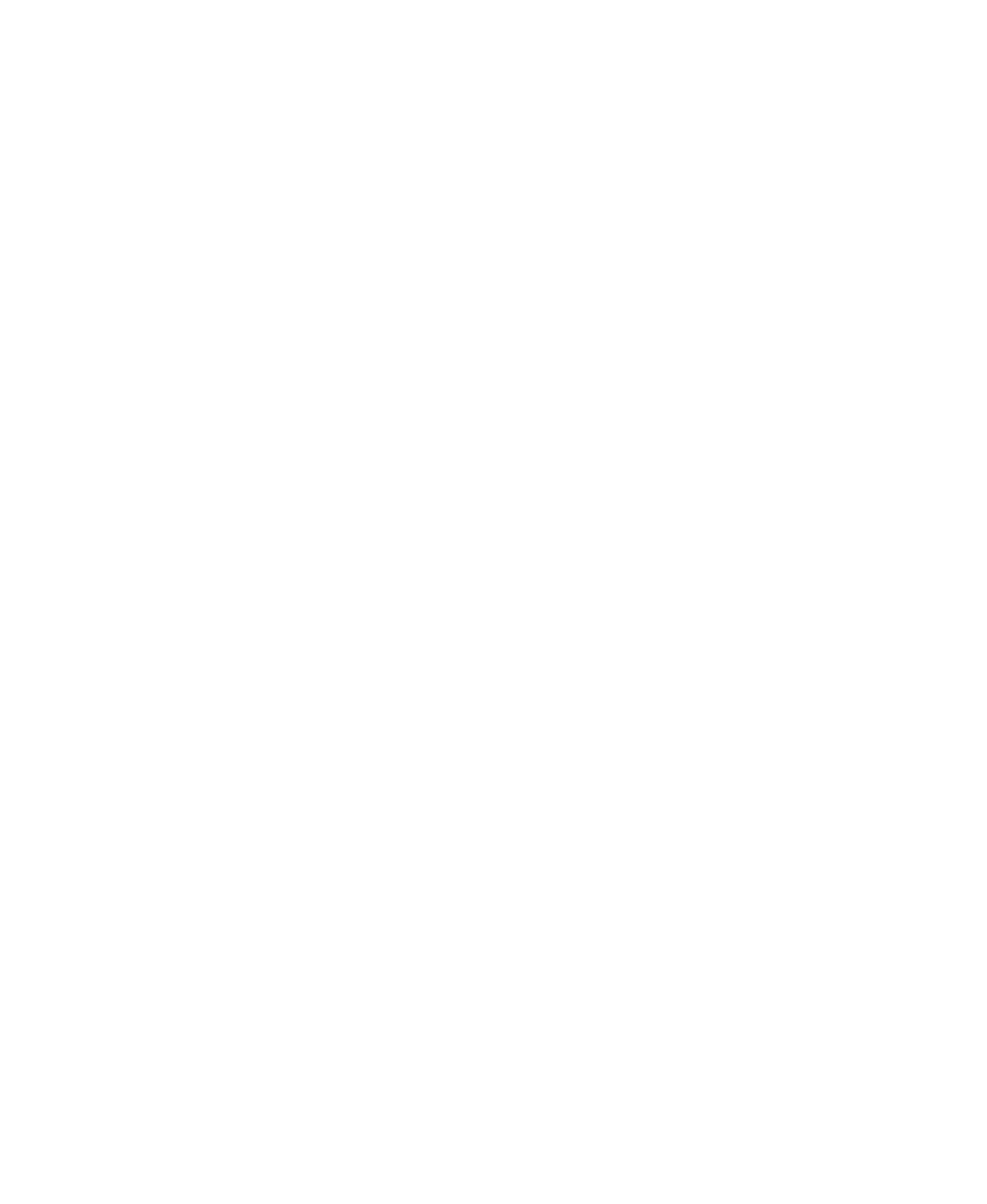Using the webpage screenshot, locate the HTML element that fits the following description and provide its bounding box: "here".

[0.44, 0.225, 0.467, 0.239]